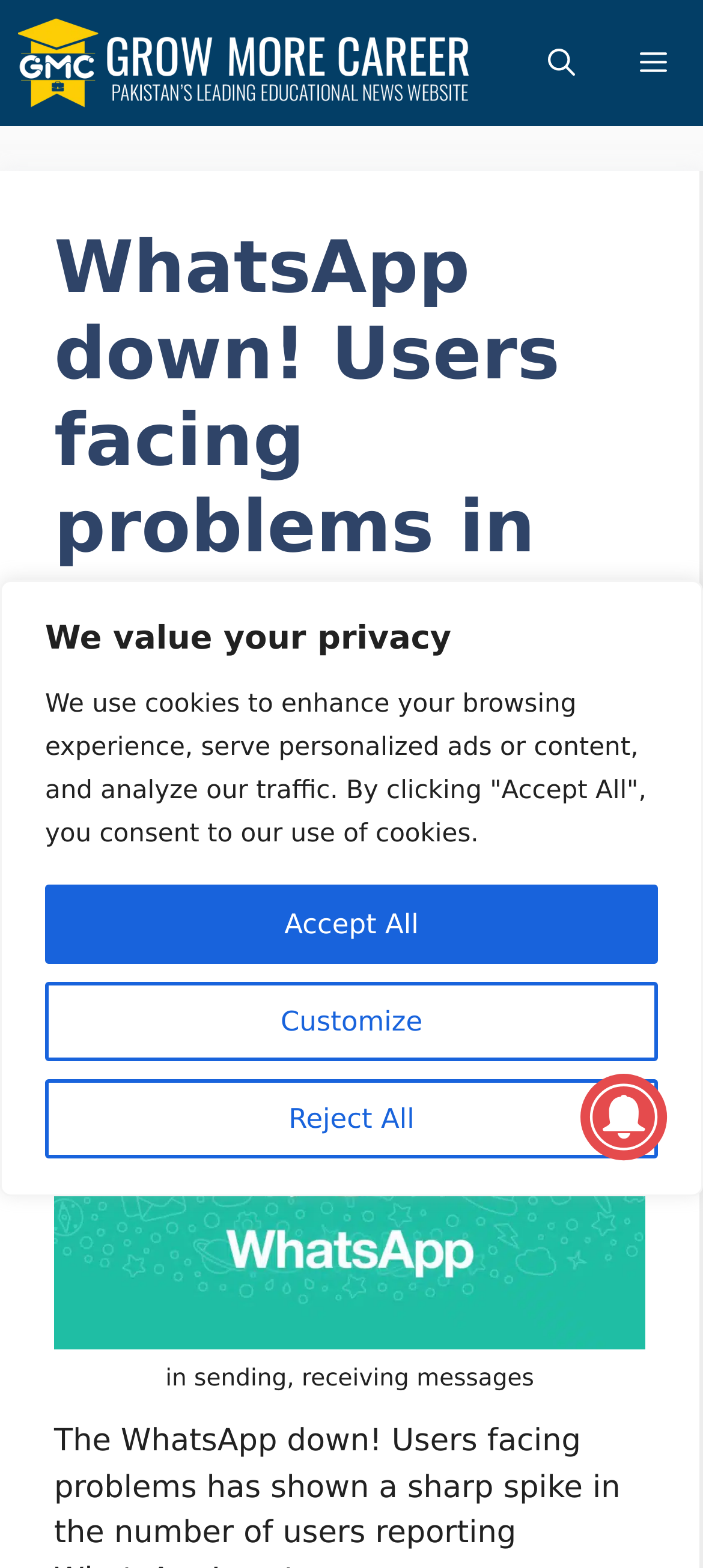Please determine the bounding box of the UI element that matches this description: Customize. The coordinates should be given as (top-left x, top-left y, bottom-right x, bottom-right y), with all values between 0 and 1.

[0.064, 0.626, 0.936, 0.677]